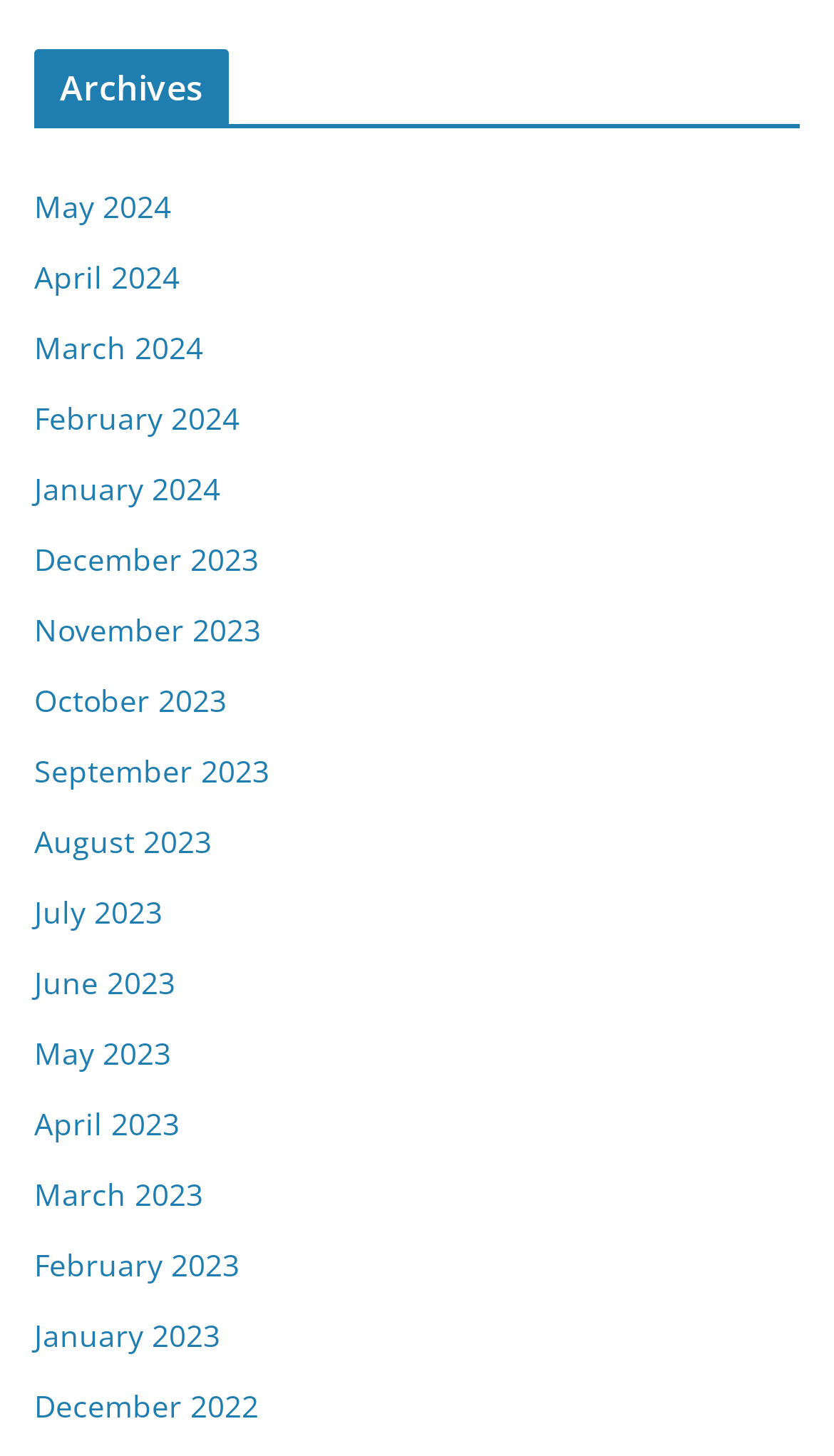Identify the bounding box coordinates of the element that should be clicked to fulfill this task: "view archives for May 2024". The coordinates should be provided as four float numbers between 0 and 1, i.e., [left, top, right, bottom].

[0.041, 0.127, 0.205, 0.155]